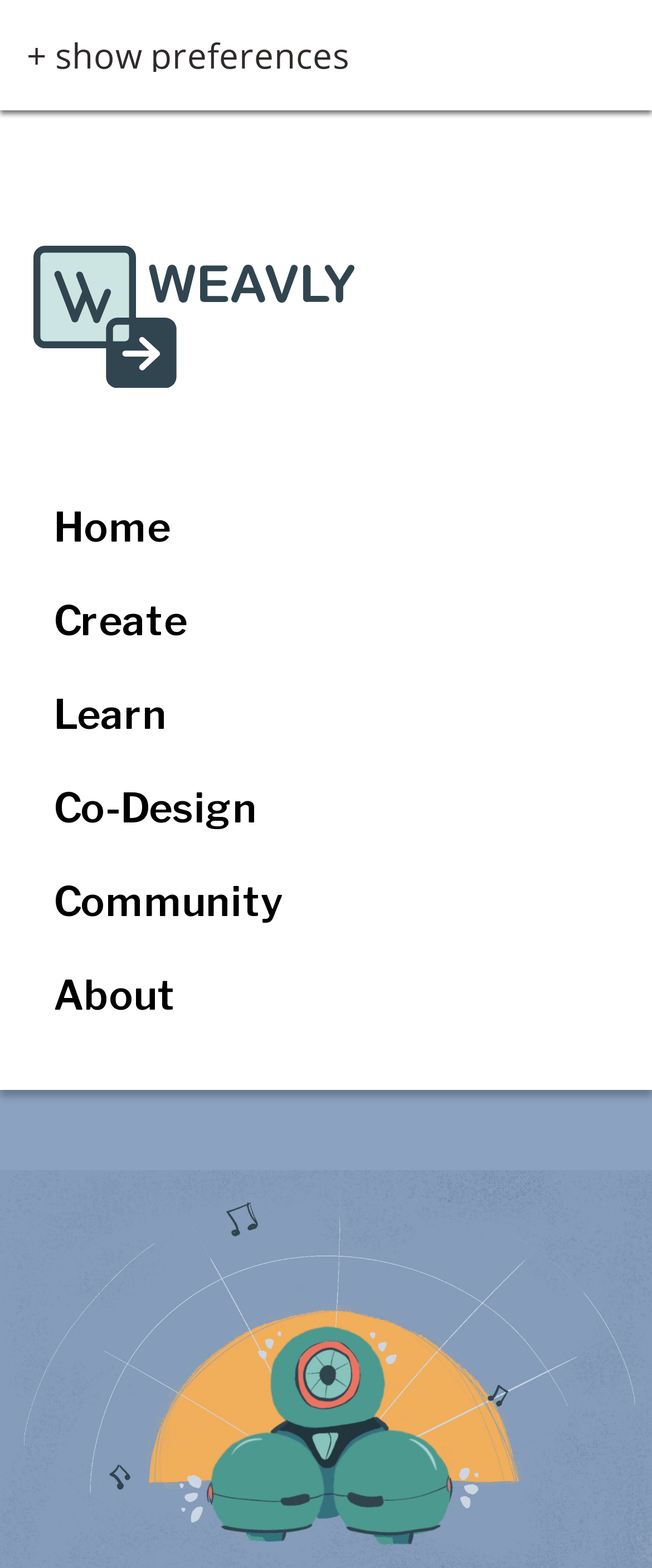Locate the bounding box coordinates of the element that should be clicked to execute the following instruction: "navigate to Home page".

[0.051, 0.317, 0.292, 0.356]